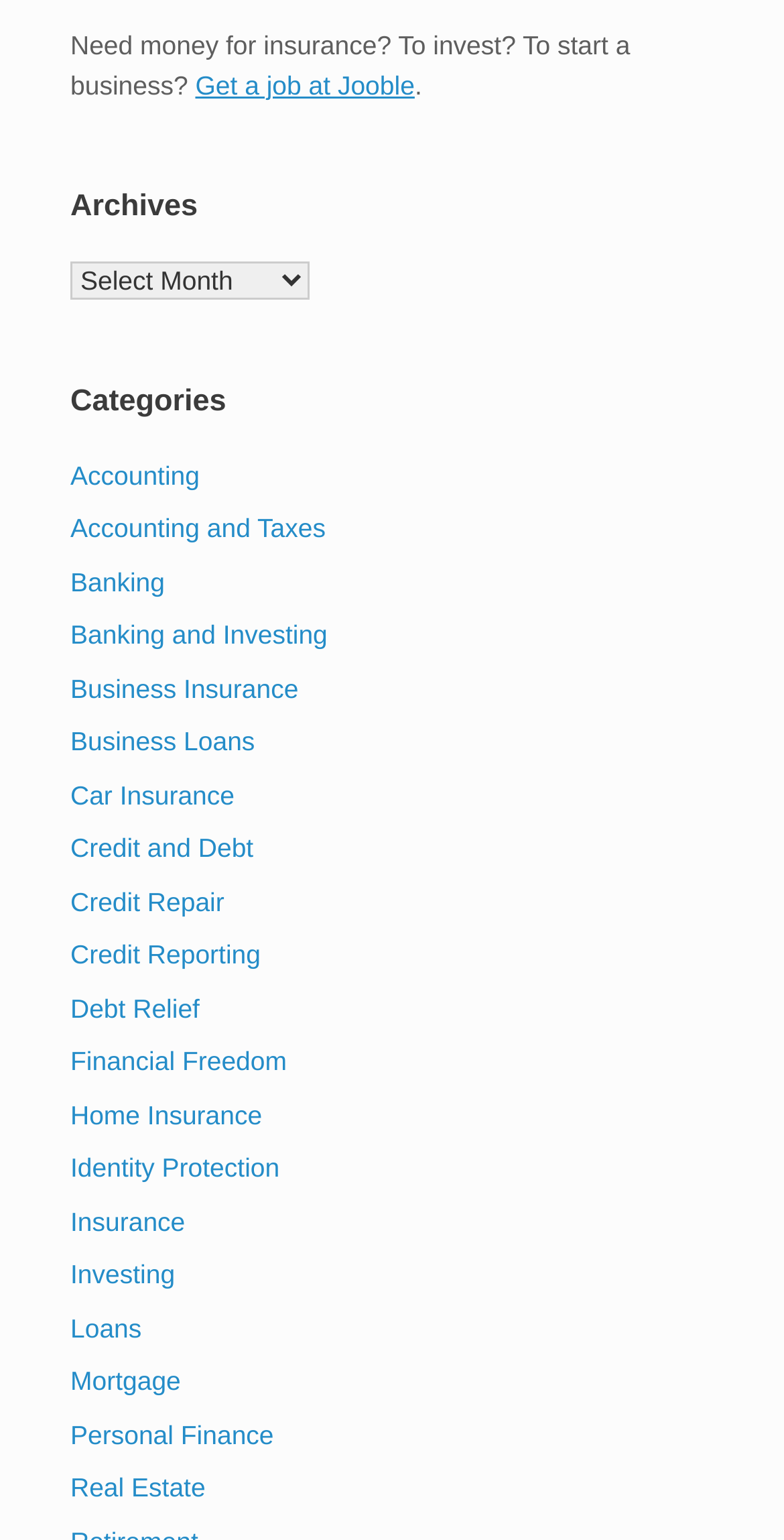Select the bounding box coordinates of the element I need to click to carry out the following instruction: "Learn about Personal Finance".

[0.09, 0.922, 0.349, 0.942]